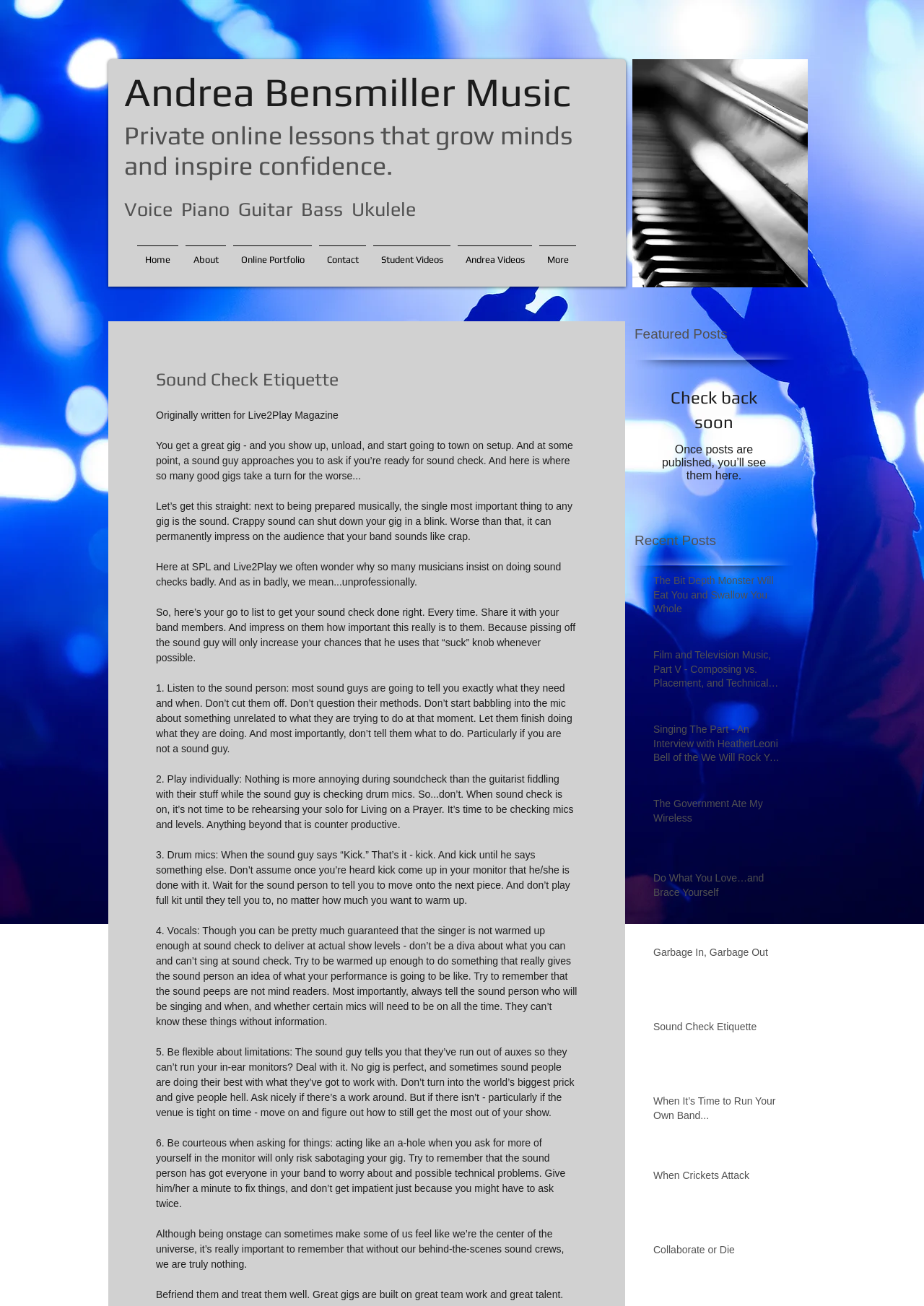What is the purpose of the 'Sound Check Etiquette' article?
Please respond to the question with a detailed and well-explained answer.

The 'Sound Check Etiquette' article appears to be a guide for musicians on how to properly conduct sound checks, as evidenced by the text 'Here’s your go to list to get your sound check done right. Every time.' and the subsequent list of guidelines.